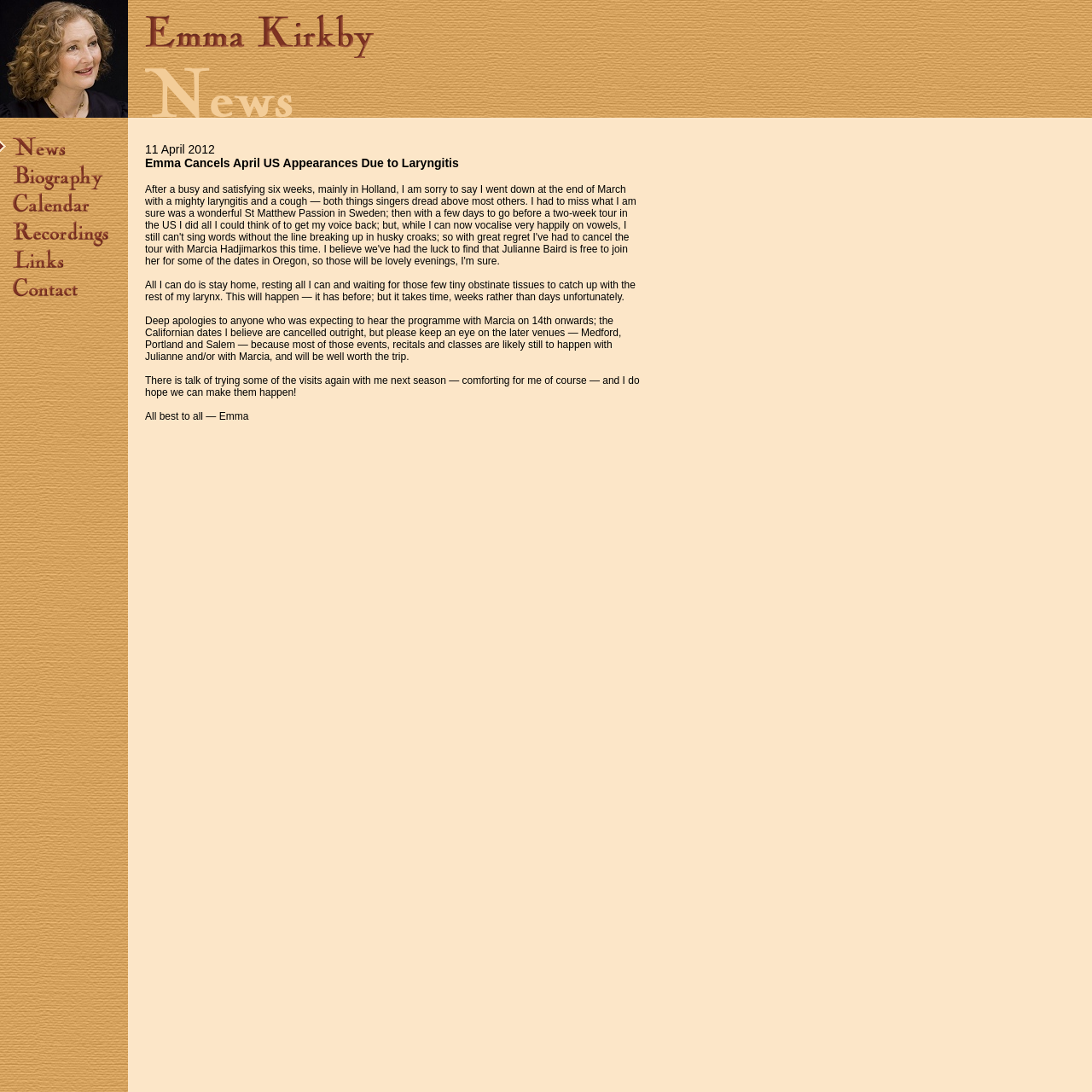Examine the image carefully and respond to the question with a detailed answer: 
What is the location of the event that Emma Kirkby had to miss due to her illness?

The webpage states that Emma Kirkby had to miss a wonderful St Matthew Passion in Sweden, which implies that the event was located in Sweden.